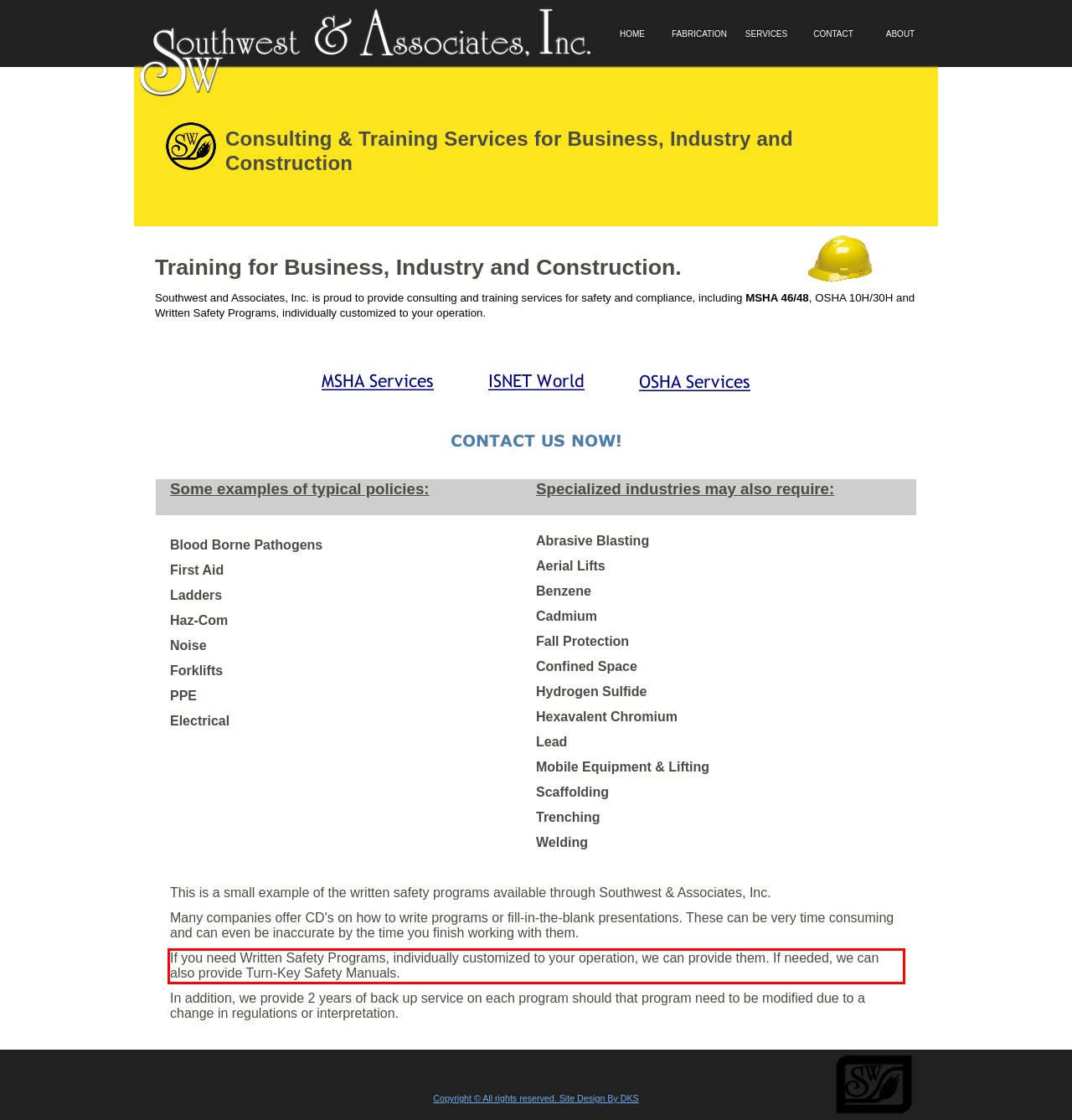Please examine the webpage screenshot and extract the text within the red bounding box using OCR.

If you need Written Safety Programs, individually customized to your operation, we can provide them. If needed, we can also provide Turn-Key Safety Manuals.